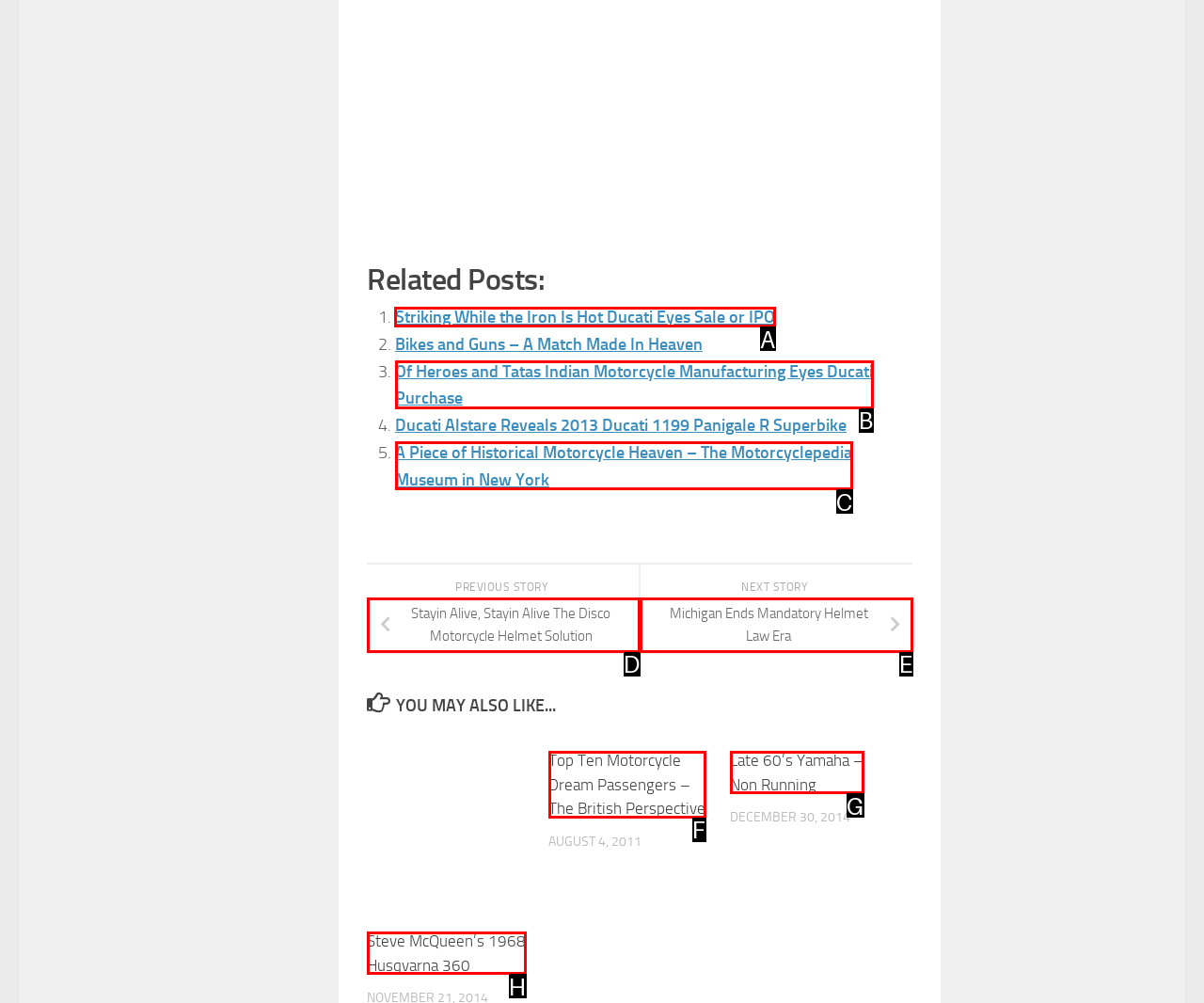From the given options, tell me which letter should be clicked to complete this task: Click on 'Striking While the Iron Is Hot Ducati Eyes Sale or IPO'
Answer with the letter only.

A